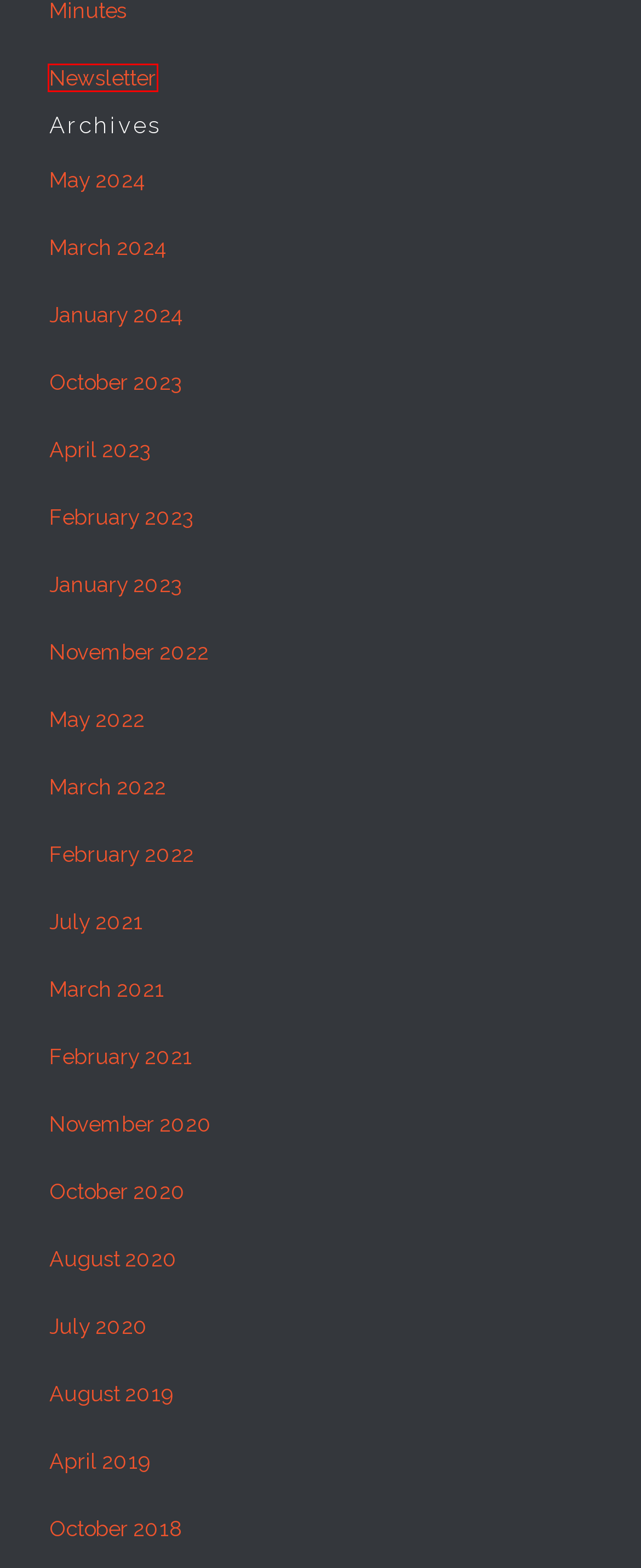Given a webpage screenshot with a red bounding box around a UI element, choose the webpage description that best matches the new webpage after clicking the element within the bounding box. Here are the candidates:
A. May 2024 – Cass County Rural Water
B. March 2022 – Cass County Rural Water
C. February 2022 – Cass County Rural Water
D. February 2023 – Cass County Rural Water
E. April 2023 – Cass County Rural Water
F. April 2019 – Cass County Rural Water
G. Newsletter – Cass County Rural Water
H. February 2021 – Cass County Rural Water

G